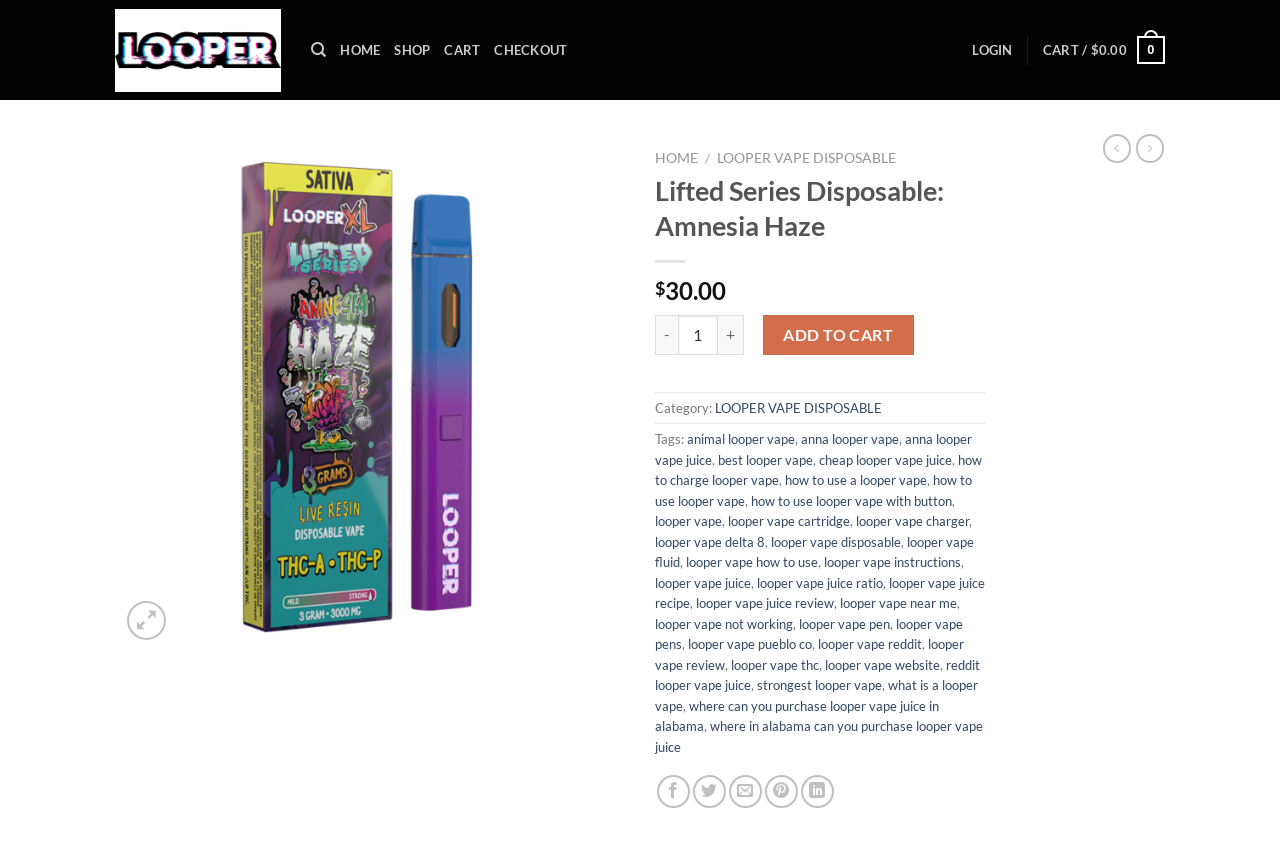Please locate the clickable area by providing the bounding box coordinates to follow this instruction: "Click the 'LOGIN' link".

[0.76, 0.035, 0.791, 0.082]